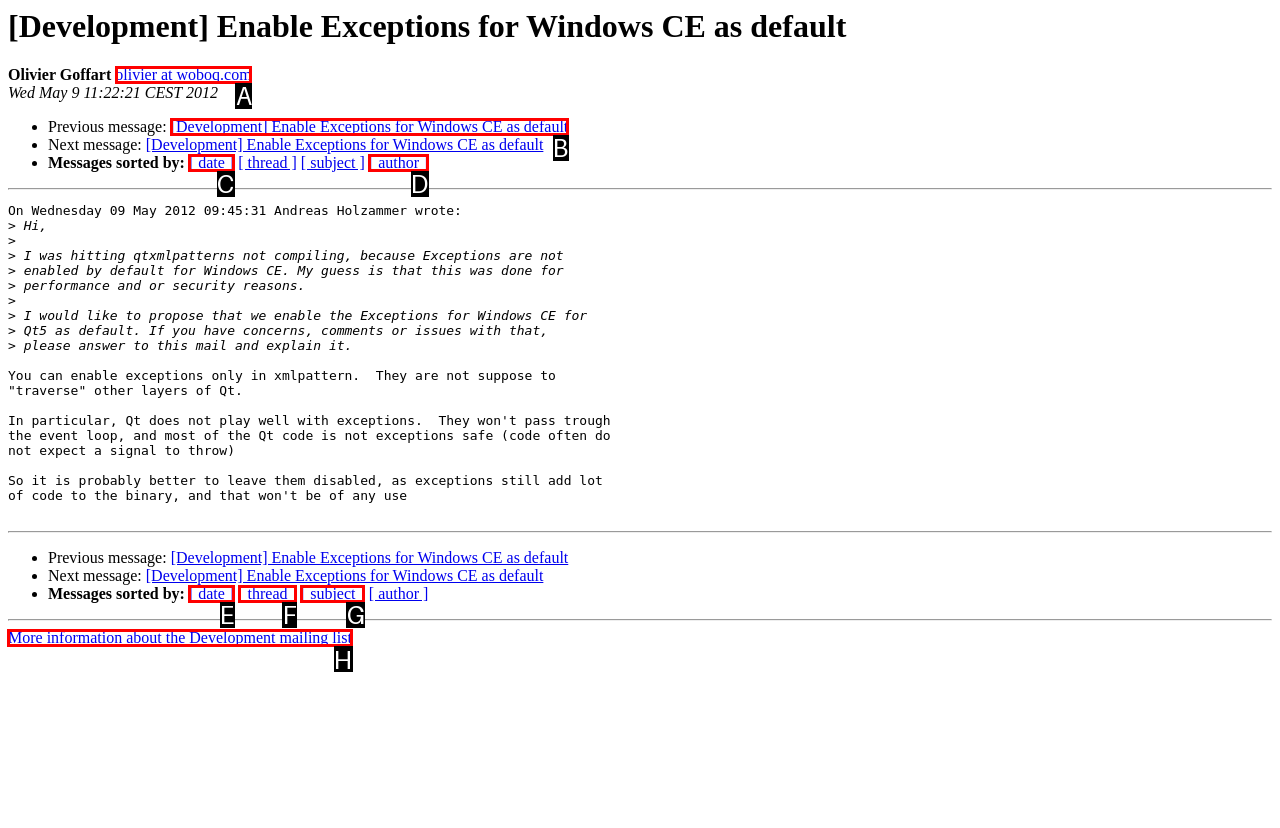Which letter corresponds to the correct option to complete the task: Go to ABOUT US page?
Answer with the letter of the chosen UI element.

None